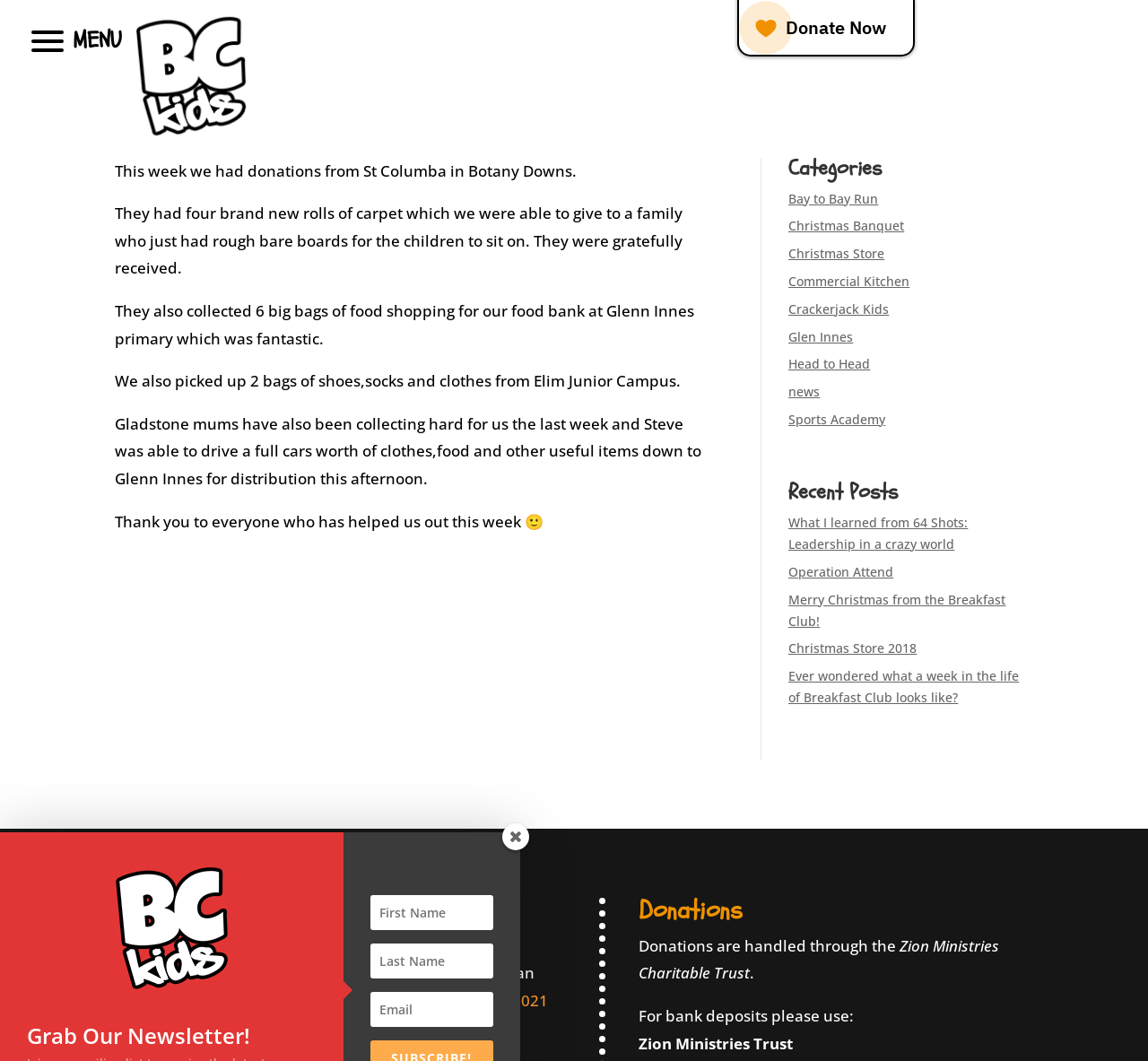Locate the bounding box coordinates of the area you need to click to fulfill this instruction: 'Read the Categories section'. The coordinates must be in the form of four float numbers ranging from 0 to 1: [left, top, right, bottom].

[0.687, 0.148, 0.9, 0.177]